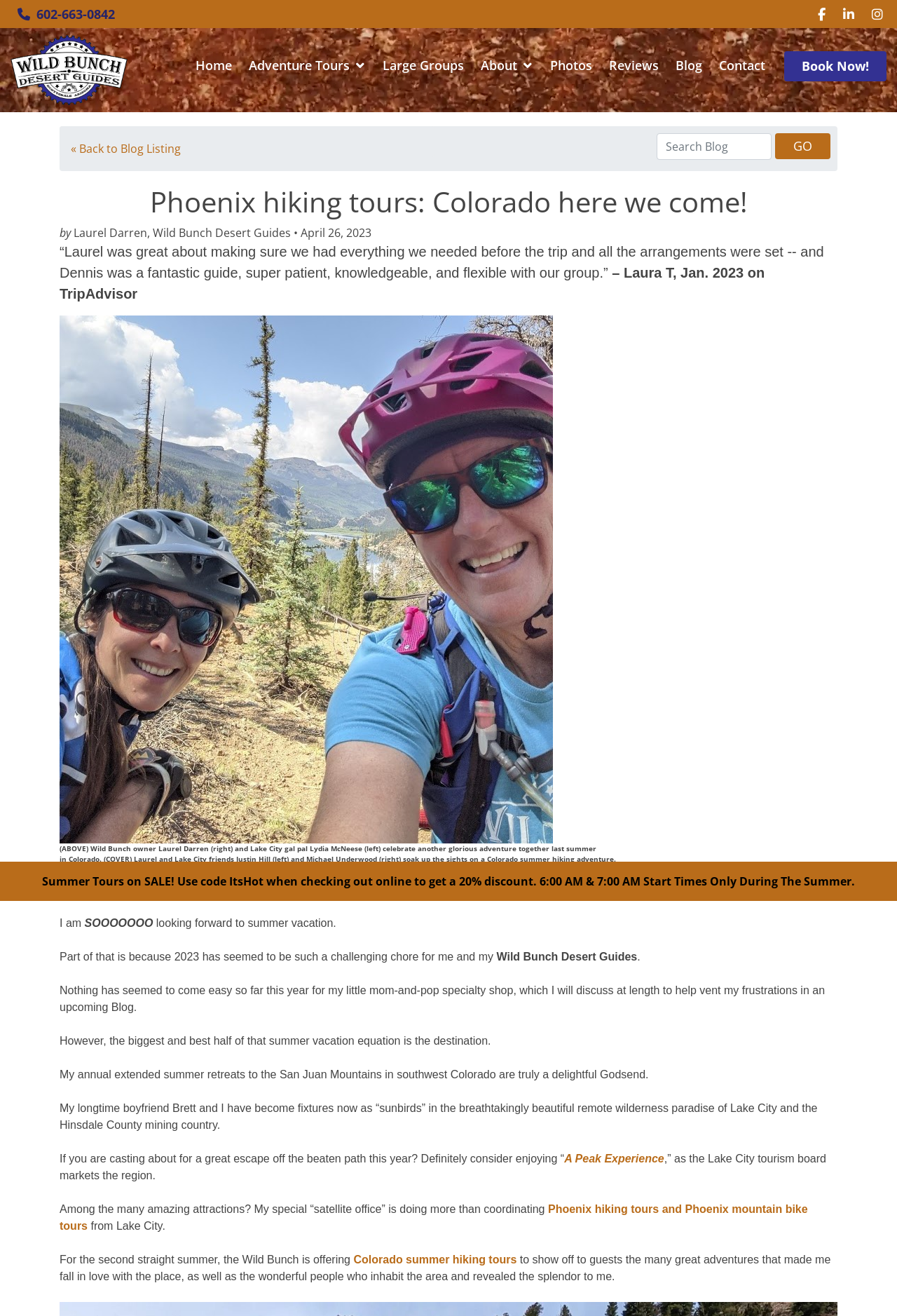Determine the bounding box coordinates of the section to be clicked to follow the instruction: "Call 602-663-0842 for more information". The coordinates should be given as four float numbers between 0 and 1, formatted as [left, top, right, bottom].

[0.02, 0.004, 0.128, 0.017]